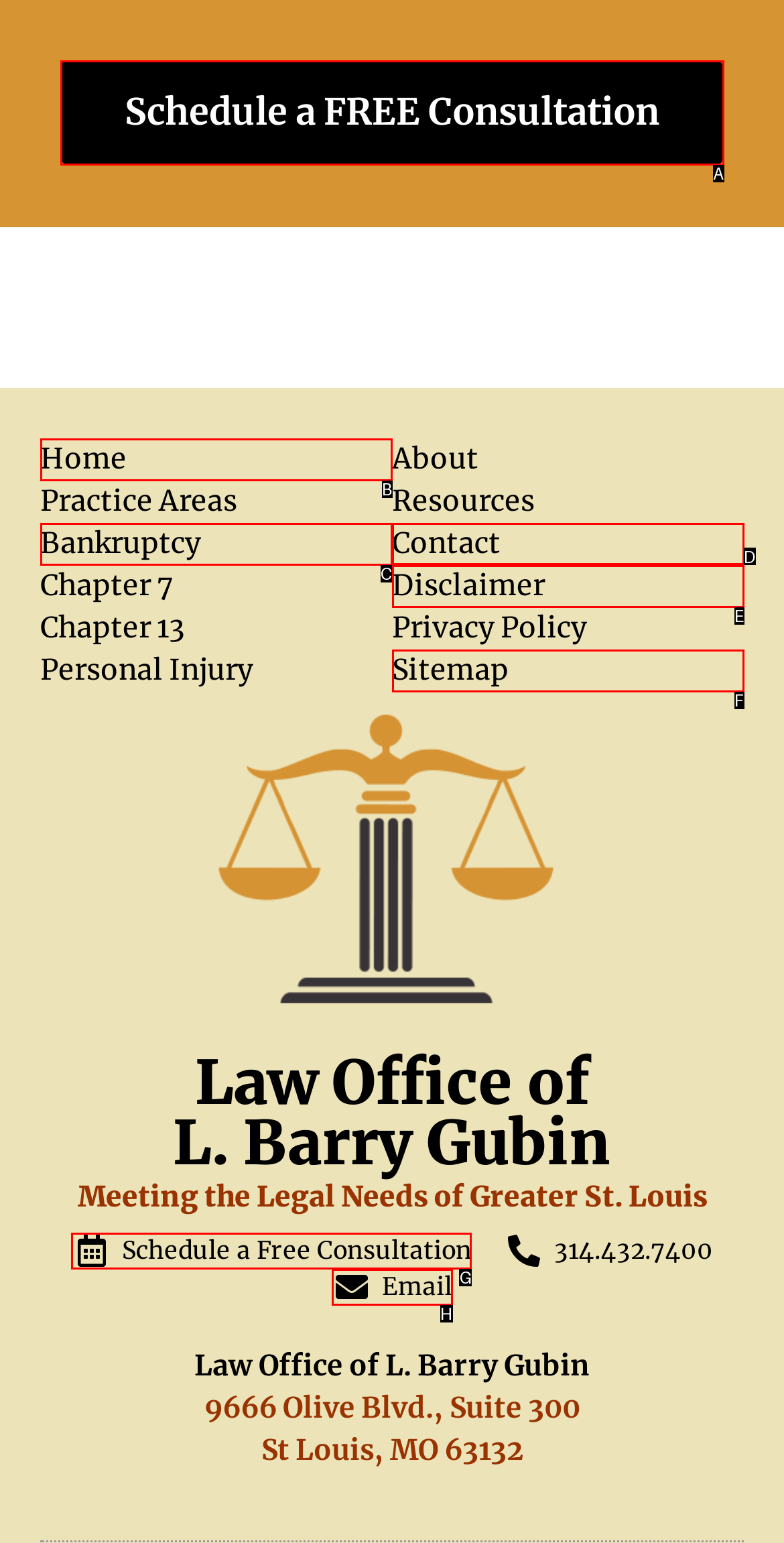Choose the HTML element that needs to be clicked for the given task: Contact the law office Respond by giving the letter of the chosen option.

D